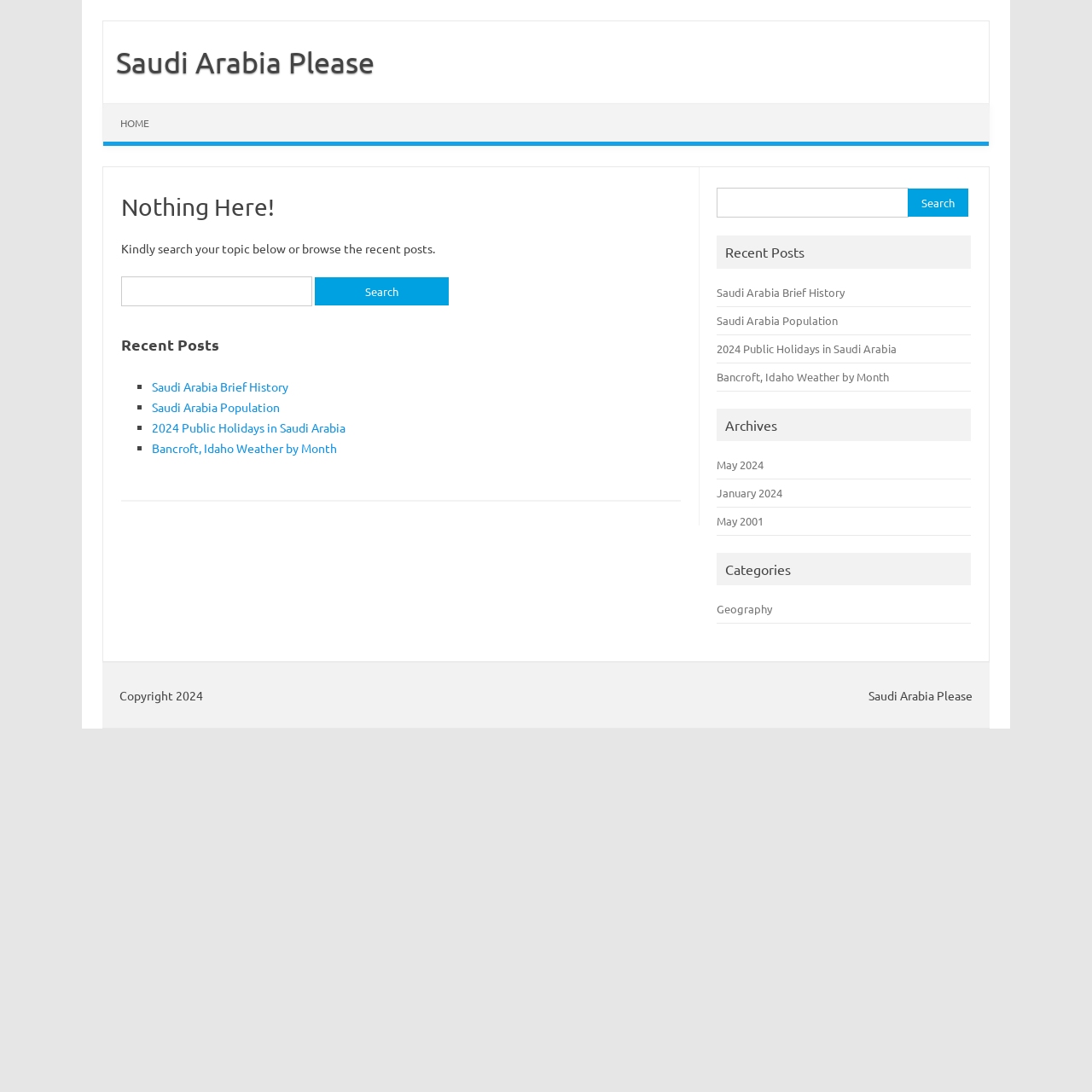Find the bounding box coordinates for the area that should be clicked to accomplish the instruction: "Search in the sidebar".

[0.657, 0.172, 0.889, 0.205]